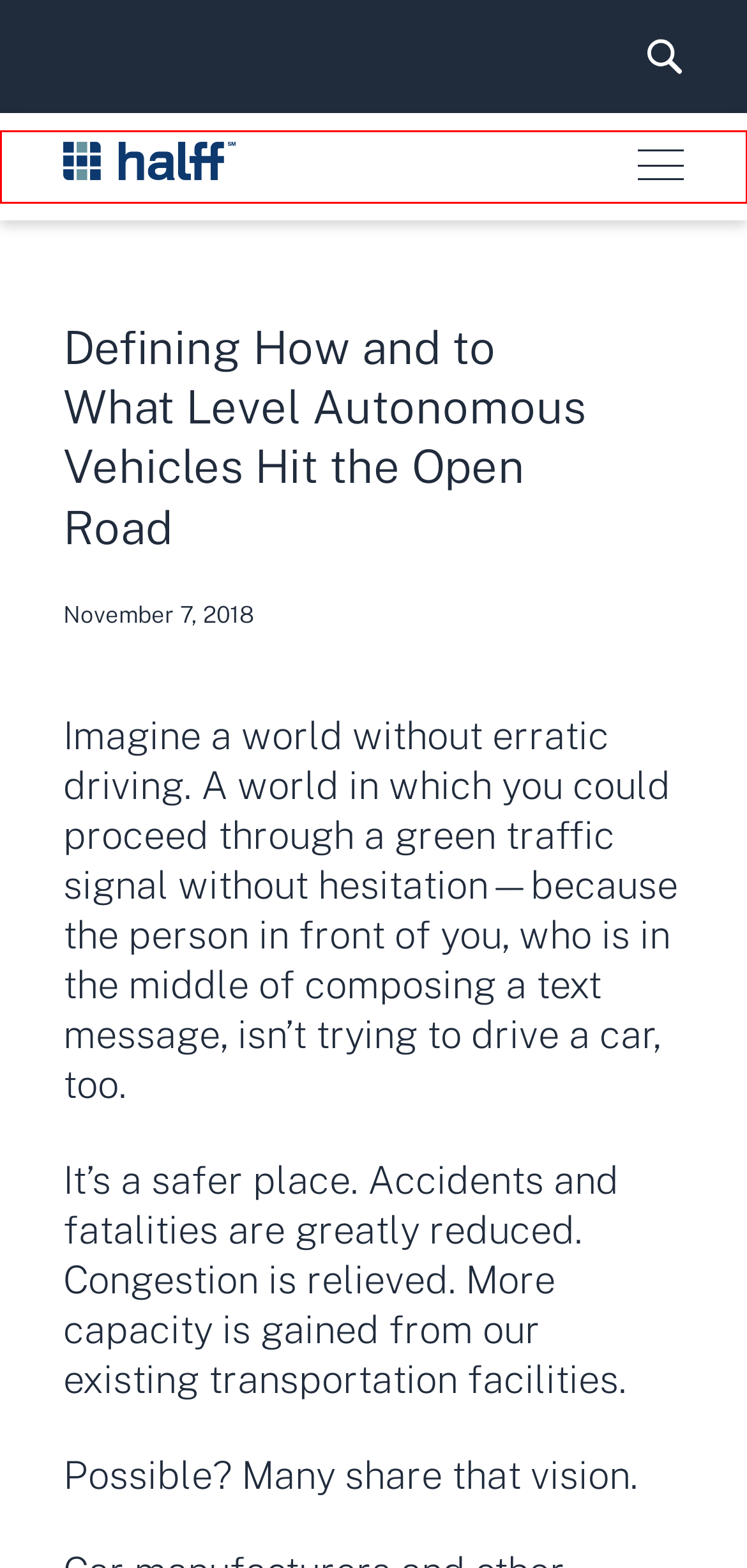A screenshot of a webpage is provided, featuring a red bounding box around a specific UI element. Identify the webpage description that most accurately reflects the new webpage after interacting with the selected element. Here are the candidates:
A. Halff | Award-Winning Engineering Firm
B. Lewisville Healthy Infrastructure Plan Collects Another Honor - Halff
C. People & Culture - Halff
D. Careers at Halff | Award-Winning Firm Purposed for People
E. Contact Us - Halff
F. Privacy Policy - Halff
G. Terms and Conditions - Halff
H. News & Insights - Halff

D